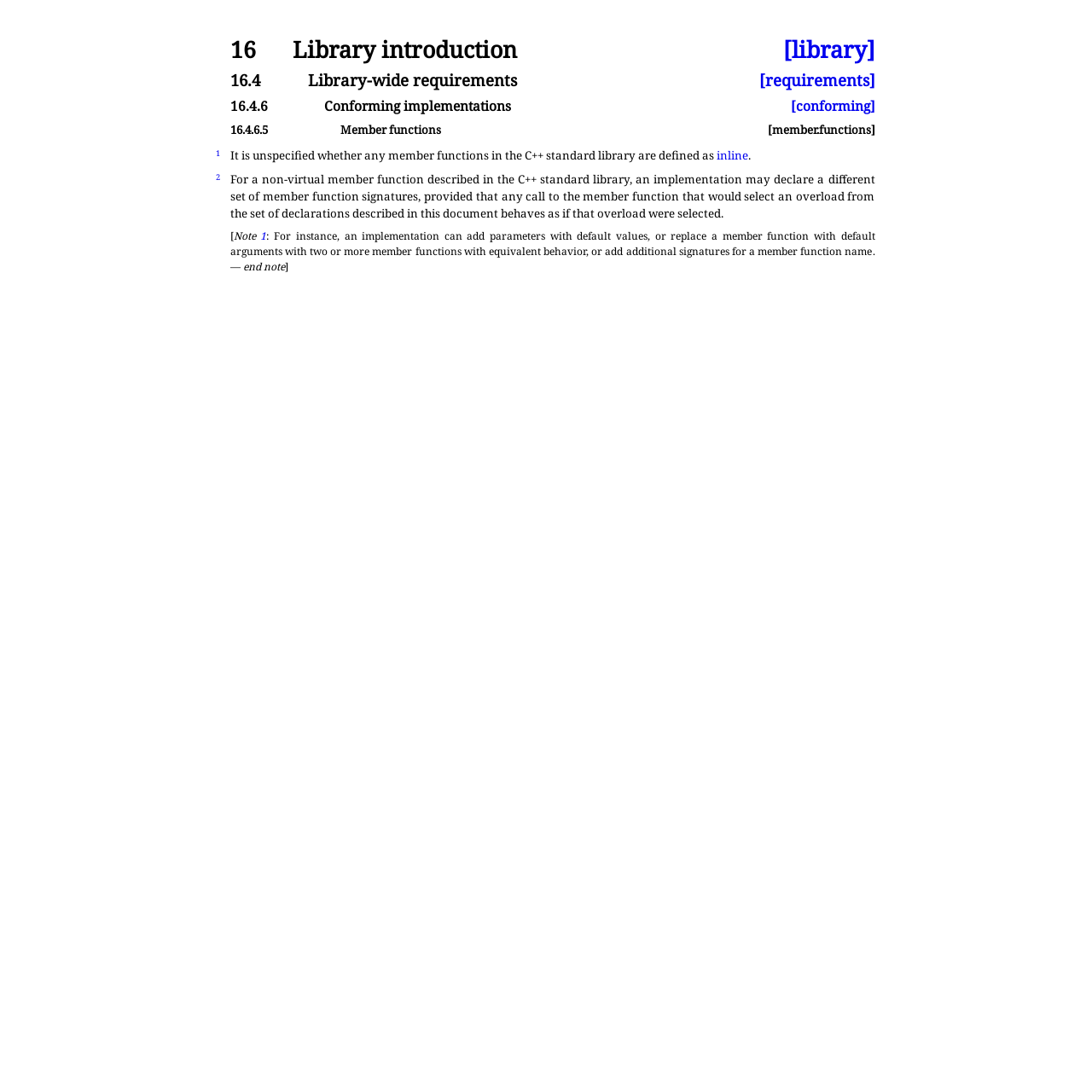Please locate and generate the primary heading on this webpage.

16 Library introduction
[library]